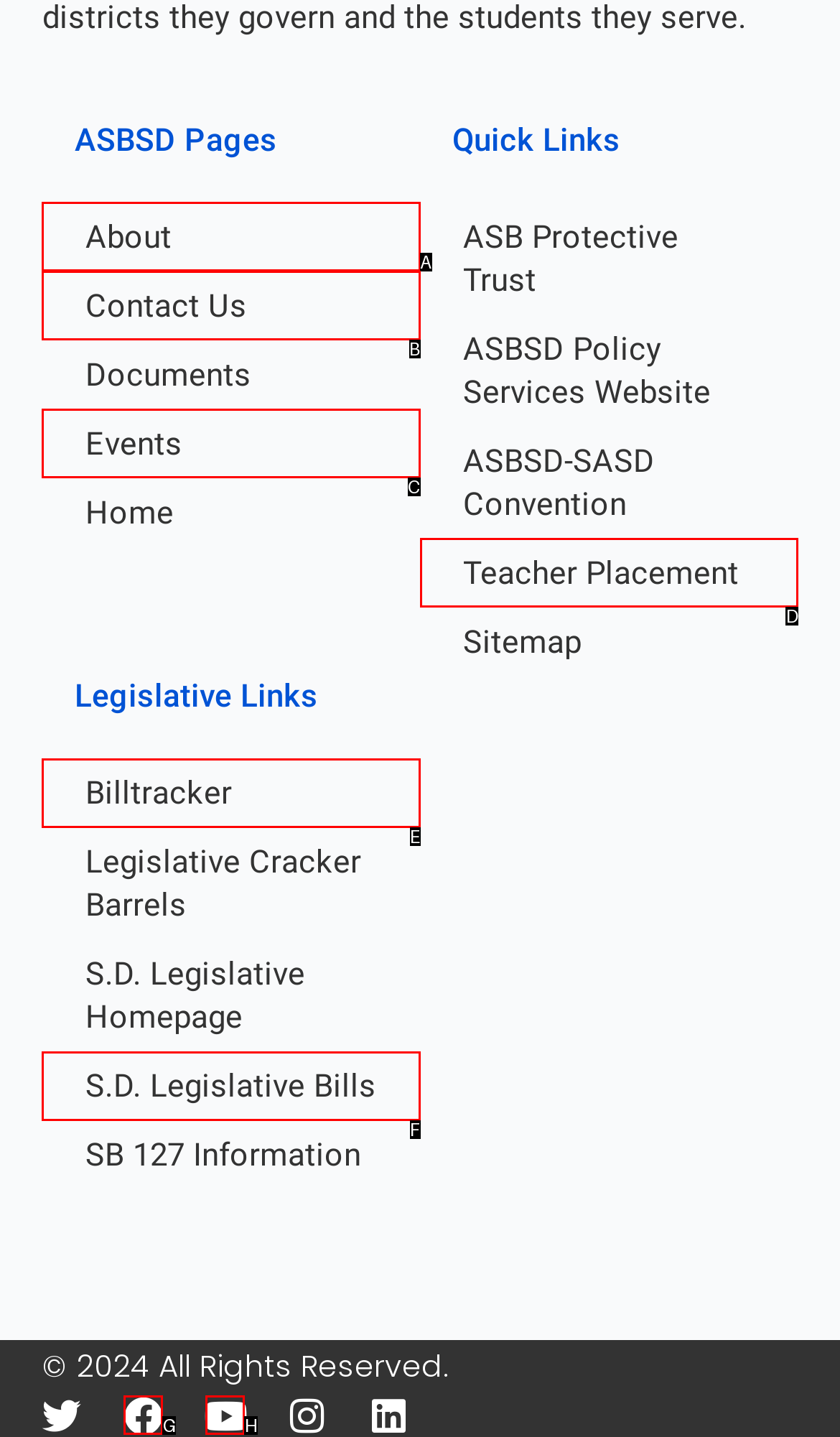From the description: Contact Us, identify the option that best matches and reply with the letter of that option directly.

B